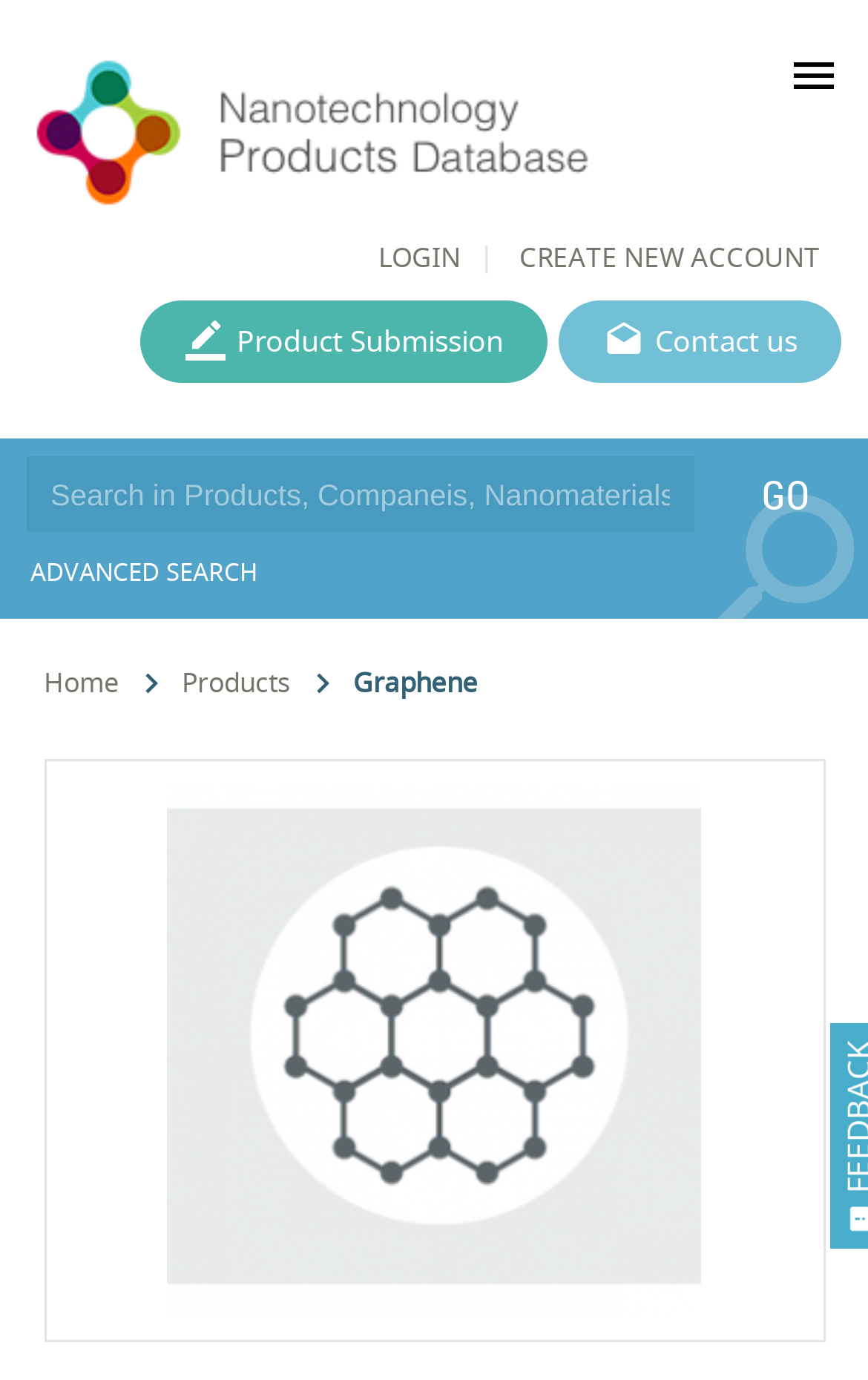What is the name of the product on the homepage?
Based on the image, give a concise answer in the form of a single word or short phrase.

Graphene